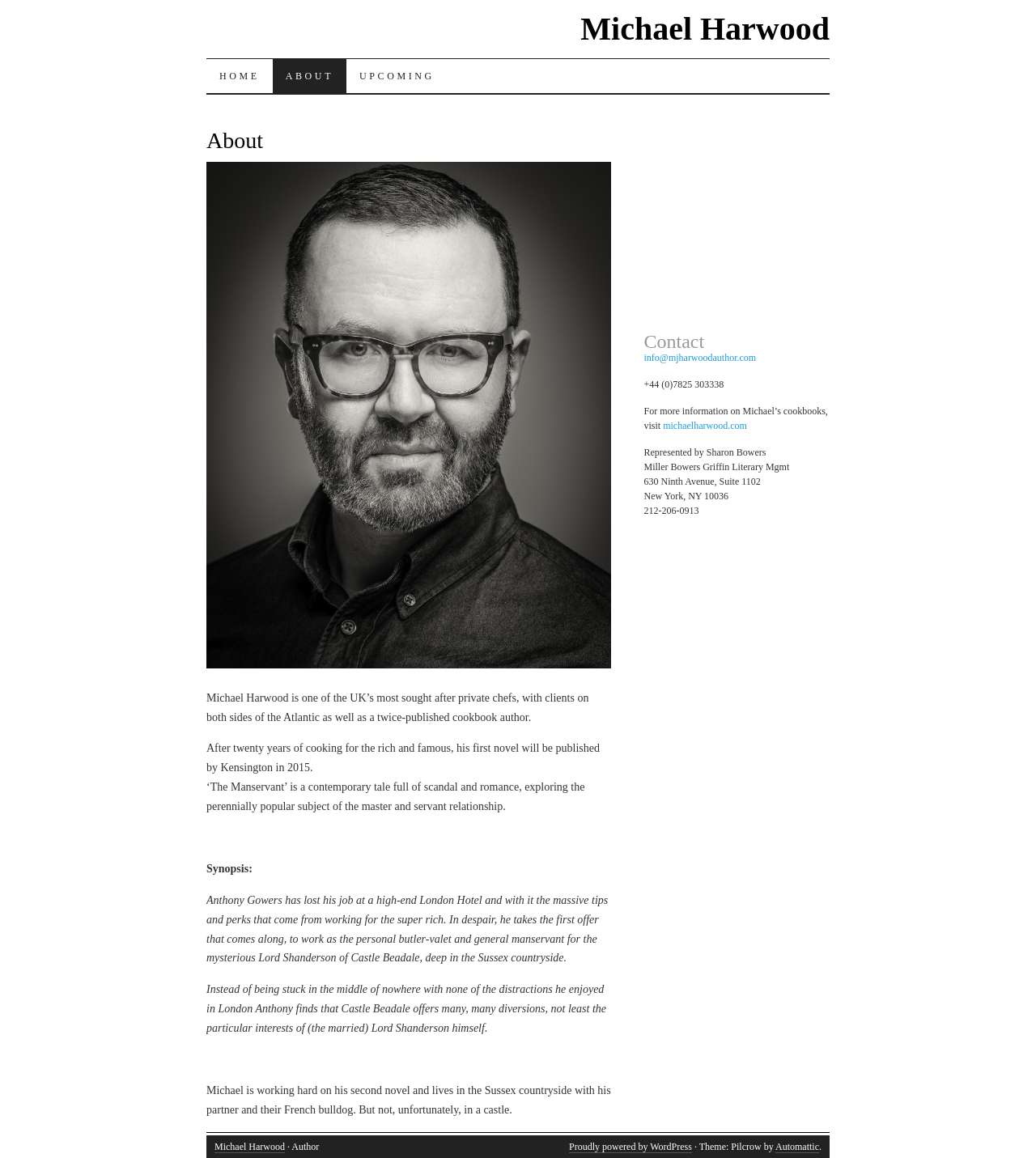Select the bounding box coordinates of the element I need to click to carry out the following instruction: "Click on the 'info@mjharwoodauthor.com' email link".

[0.621, 0.304, 0.73, 0.314]